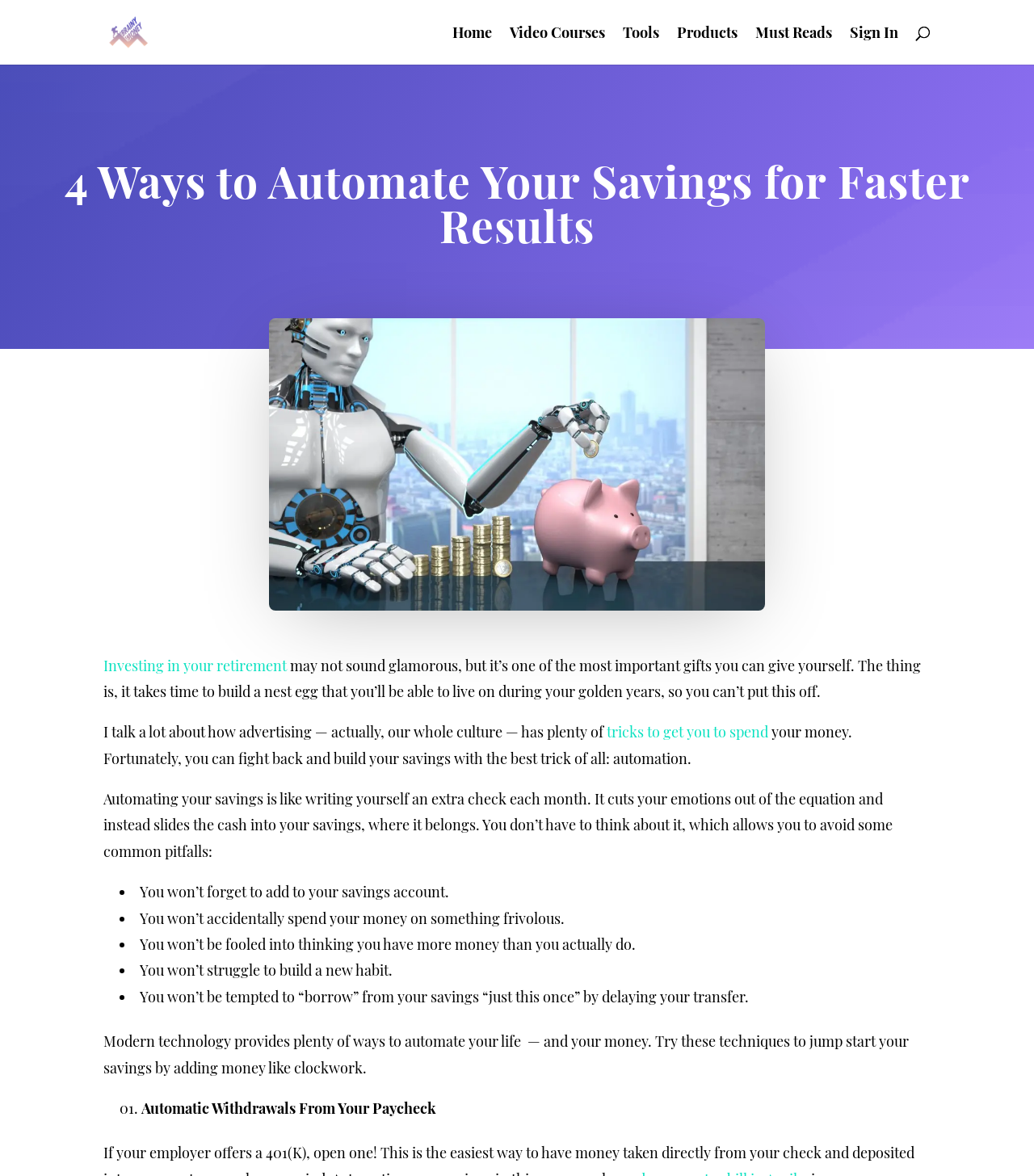Utilize the details in the image to thoroughly answer the following question: What is the first technique to automate savings?

The first technique to automate savings is obtained from the list of techniques mentioned in the article, which starts with 'Automatic Withdrawals From Your Paycheck'.